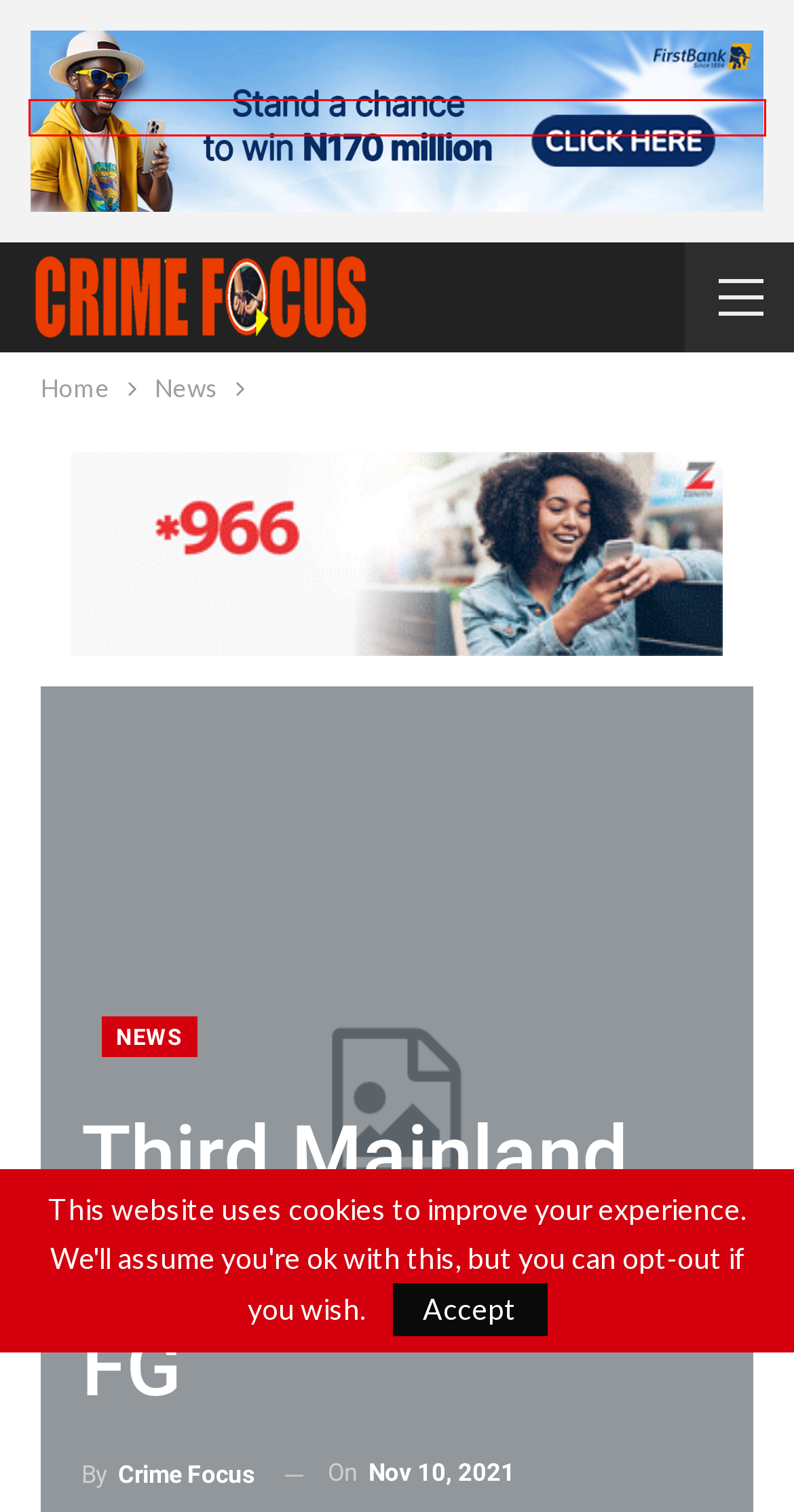You are given a screenshot of a webpage with a red rectangle bounding box around an element. Choose the best webpage description that matches the page after clicking the element in the bounding box. Here are the candidates:
A. Business – Crime Focus News
B. World News – Crime Focus News
C. INSIDE LIFE; Married man dies on top of his wife’s salesgirl in a Hotel – Crime Focus News
D. FirstBank WinBig Promo - First Bank of Nigeria
E. MultiChoice Decries Loss, Drops In Subscribers – Crime Focus News
F. Ondo: Commotion As Female Kidnapper Meets Waterloo After Abducting 1yr-Old Baby – Crime Focus News
G. News – Crime Focus News
H. Zenith Bank - In your best interest

D